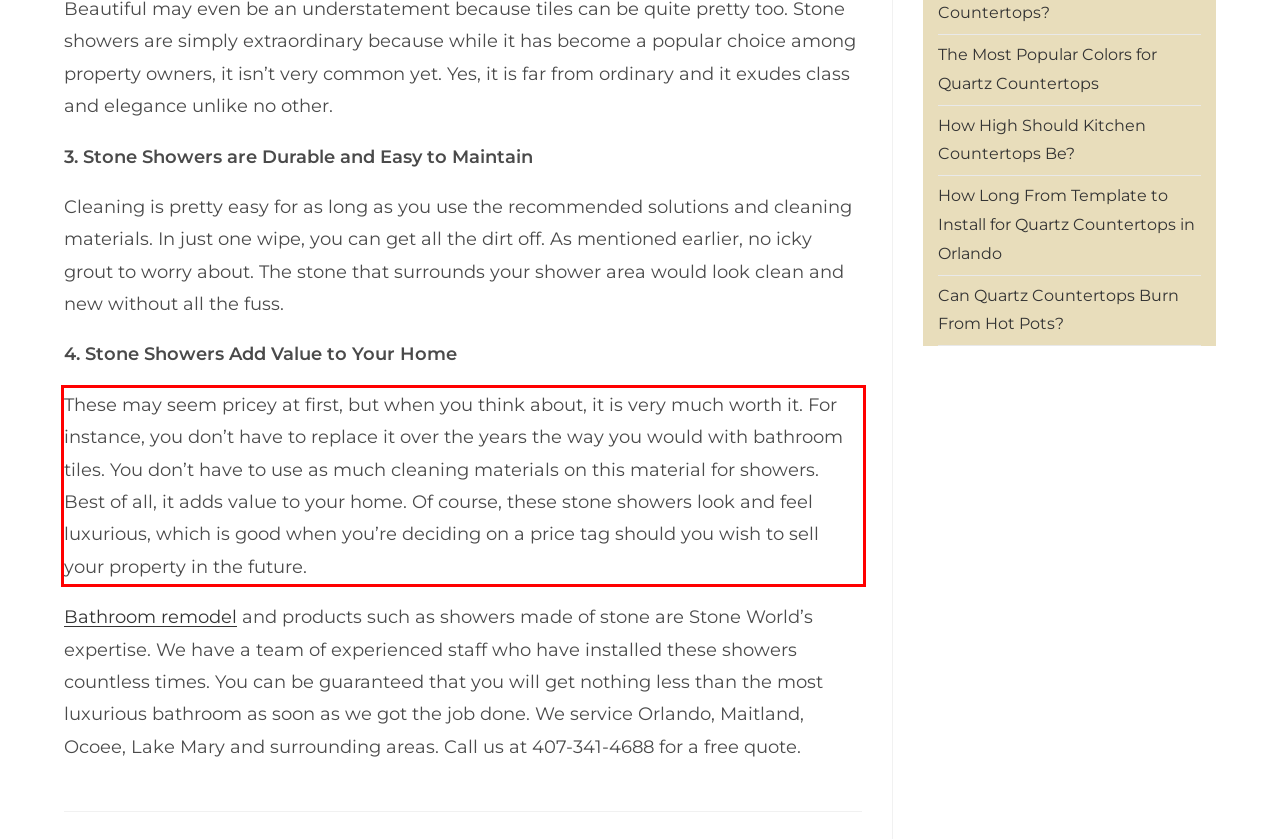Identify and extract the text within the red rectangle in the screenshot of the webpage.

These may seem pricey at first, but when you think about, it is very much worth it. For instance, you don’t have to replace it over the years the way you would with bathroom tiles. You don’t have to use as much cleaning materials on this material for showers. Best of all, it adds value to your home. Of course, these stone showers look and feel luxurious, which is good when you’re deciding on a price tag should you wish to sell your property in the future.